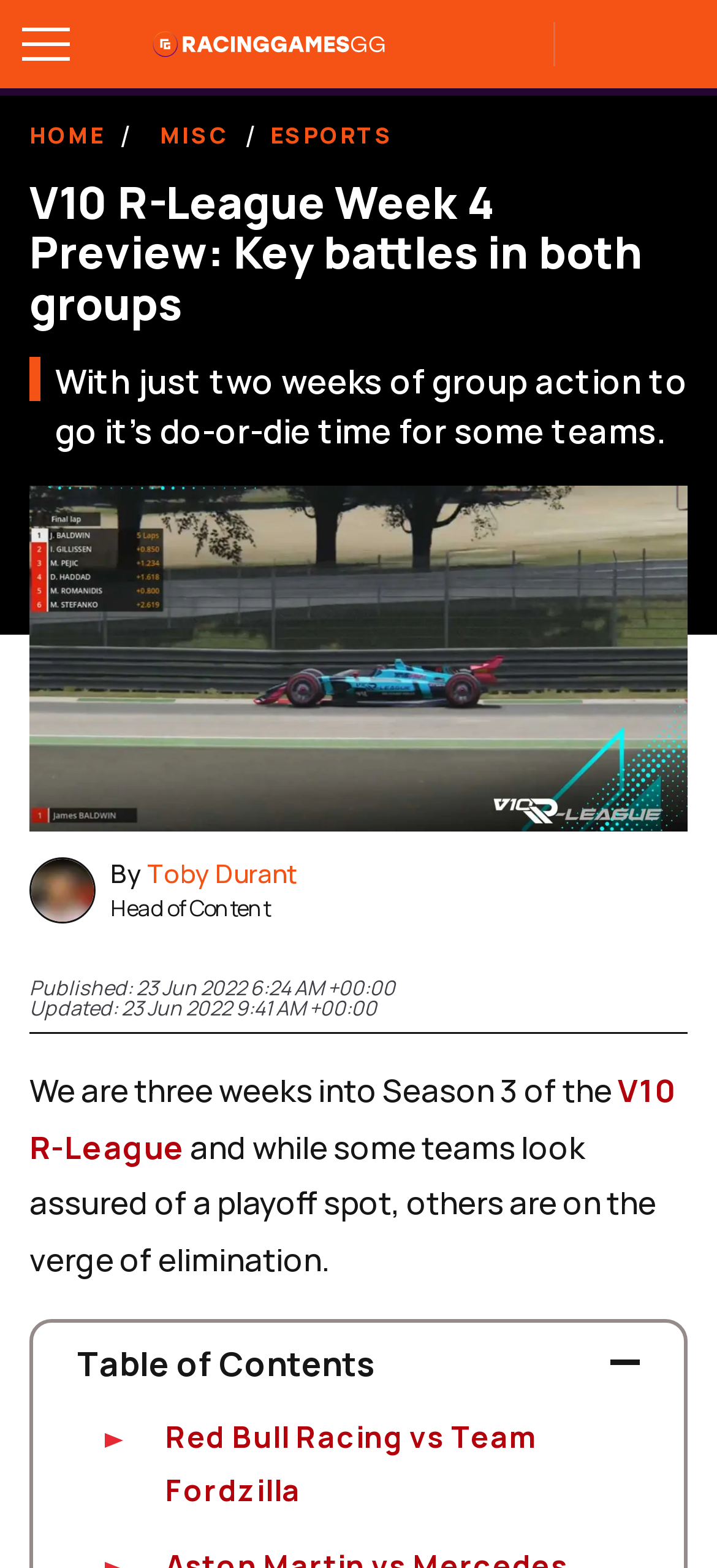Show the bounding box coordinates for the element that needs to be clicked to execute the following instruction: "Read about Red Bull Racing vs Team Fordzilla". Provide the coordinates in the form of four float numbers between 0 and 1, i.e., [left, top, right, bottom].

[0.231, 0.903, 0.748, 0.963]